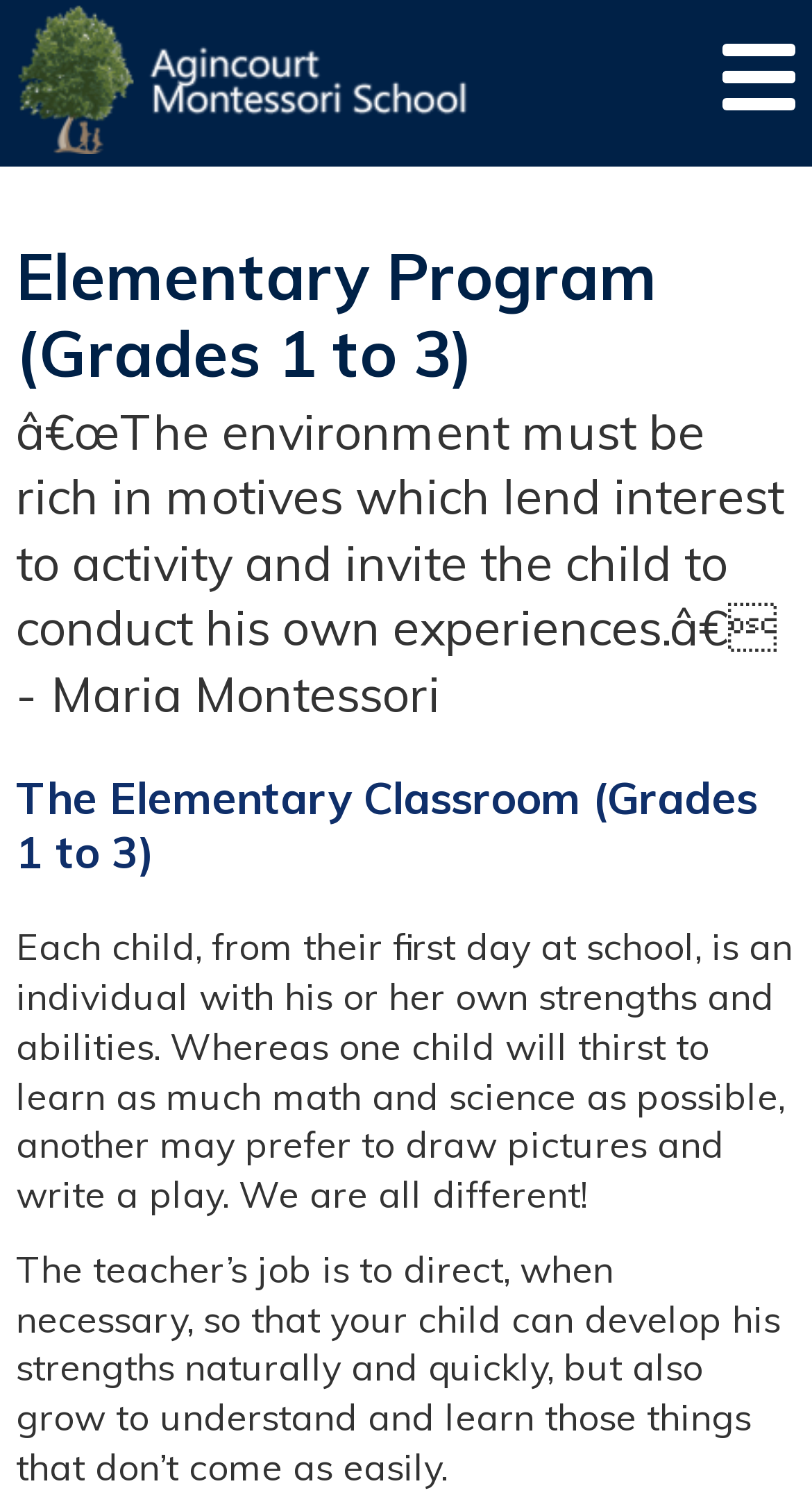Provide the bounding box coordinates of the HTML element this sentence describes: "alt="Agincourt Montessori School"". The bounding box coordinates consist of four float numbers between 0 and 1, i.e., [left, top, right, bottom].

[0.02, 0.079, 0.597, 0.106]